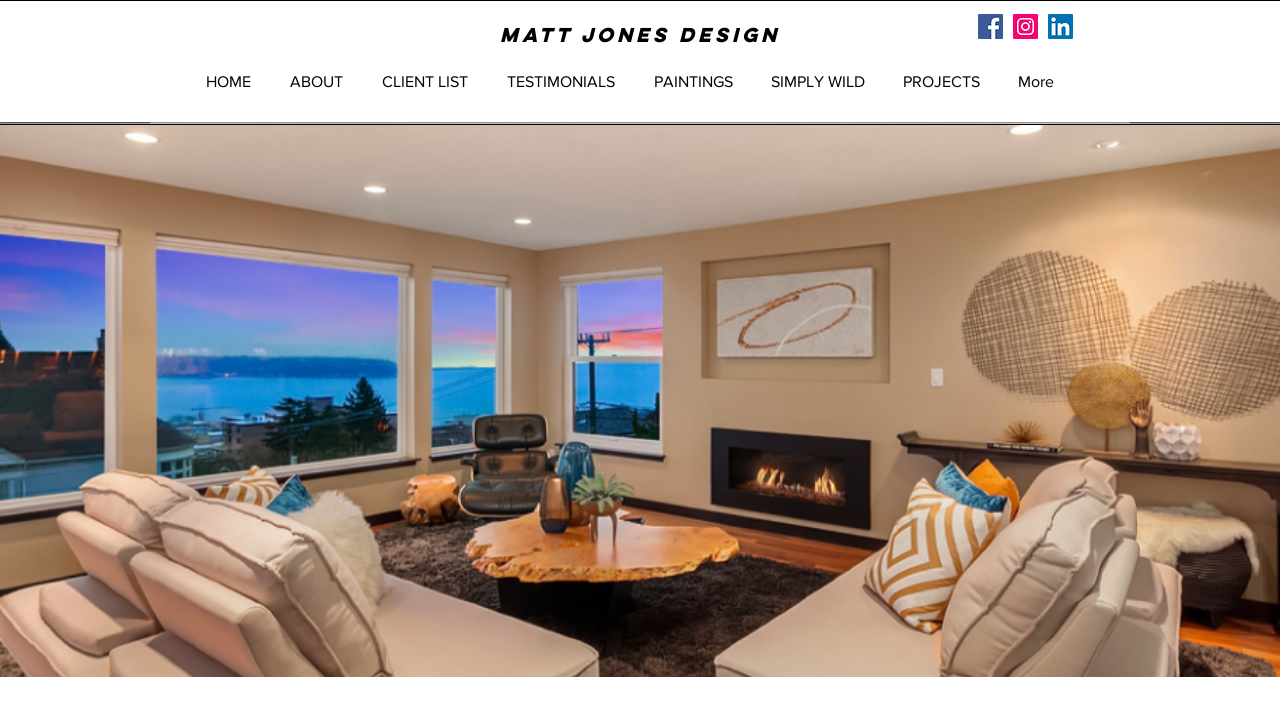What is the last navigation link?
Please provide a single word or phrase answer based on the image.

PROJECTS